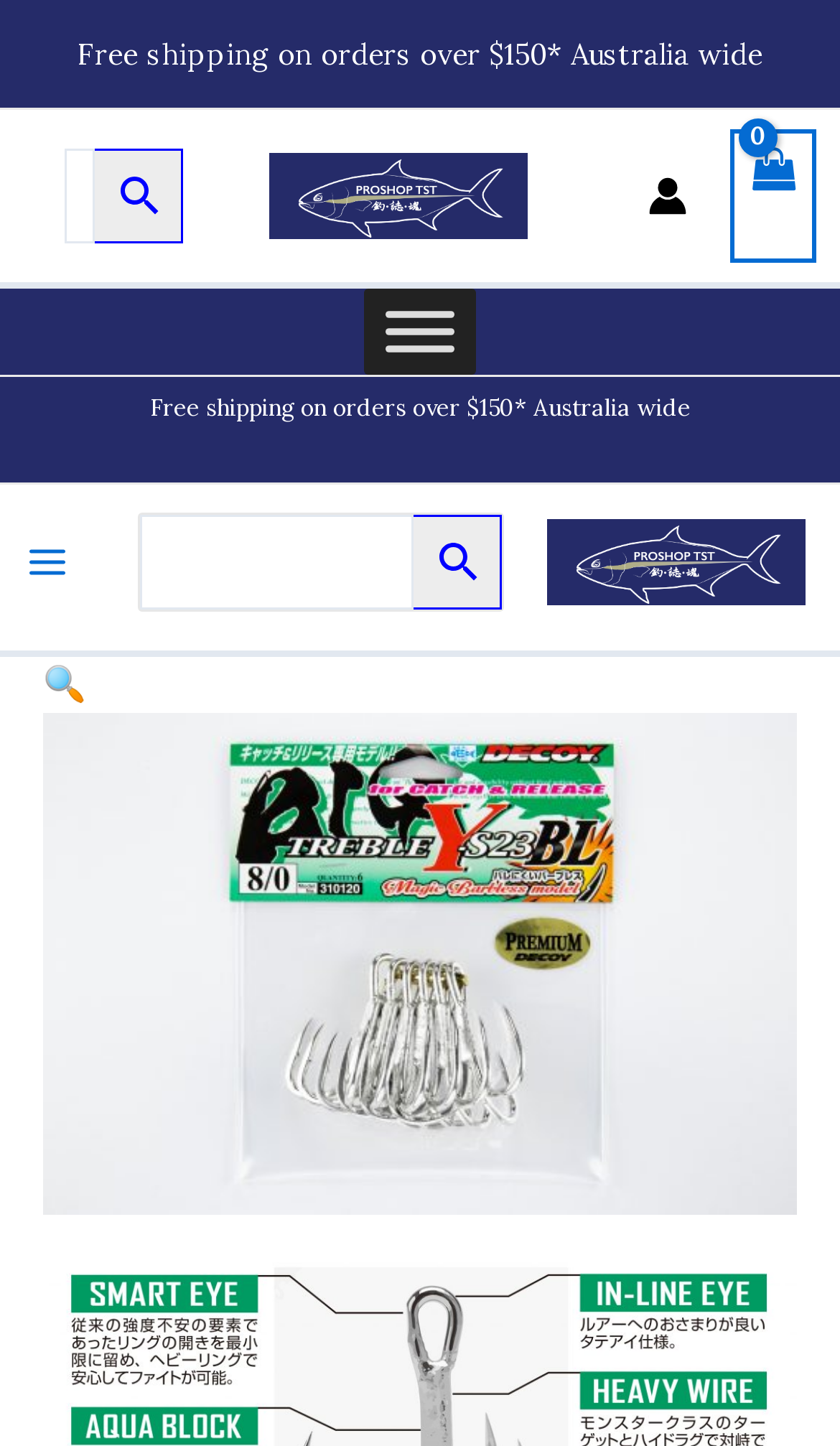How many search boxes are there on the page?
From the screenshot, supply a one-word or short-phrase answer.

2